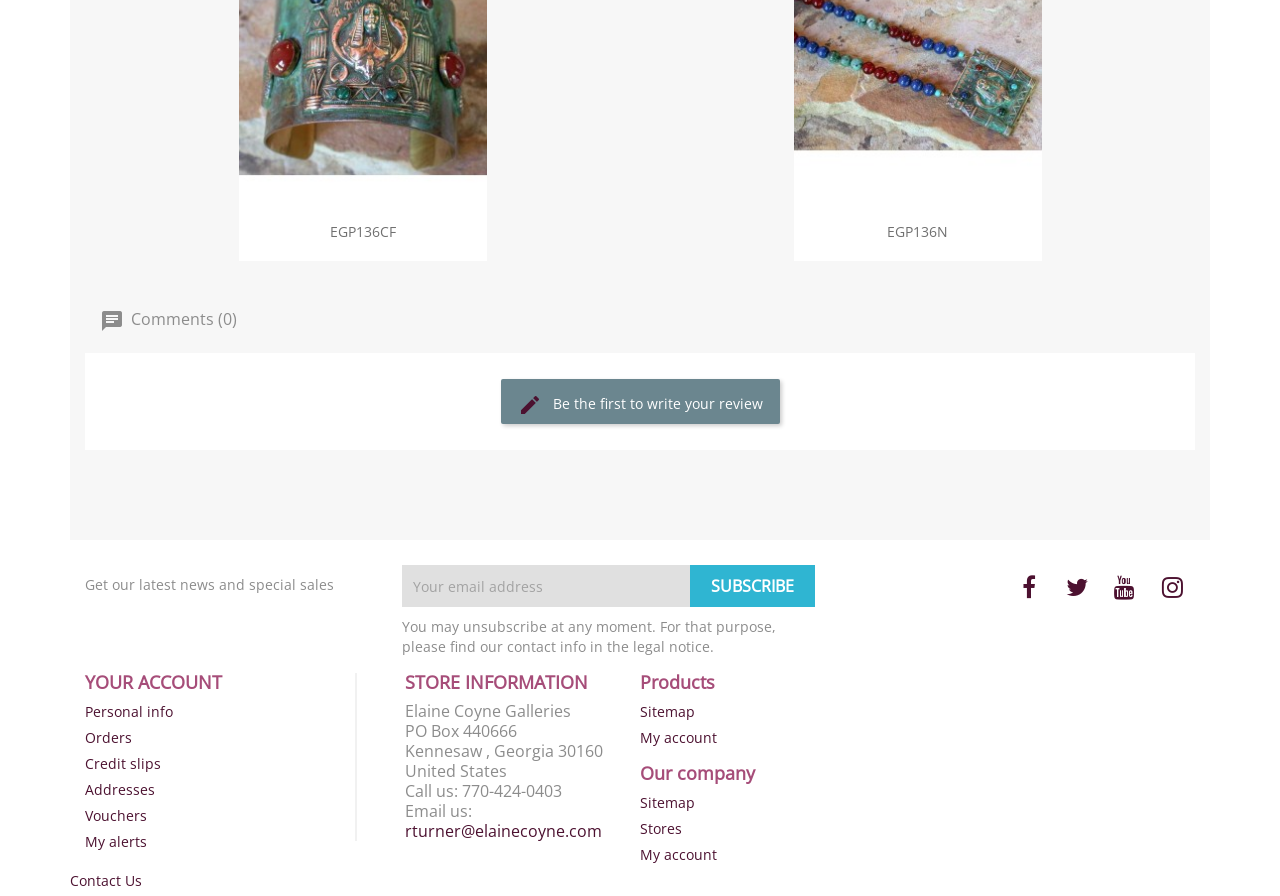Indicate the bounding box coordinates of the element that must be clicked to execute the instruction: "Contact us". The coordinates should be given as four float numbers between 0 and 1, i.e., [left, top, right, bottom].

[0.055, 0.972, 0.111, 0.993]